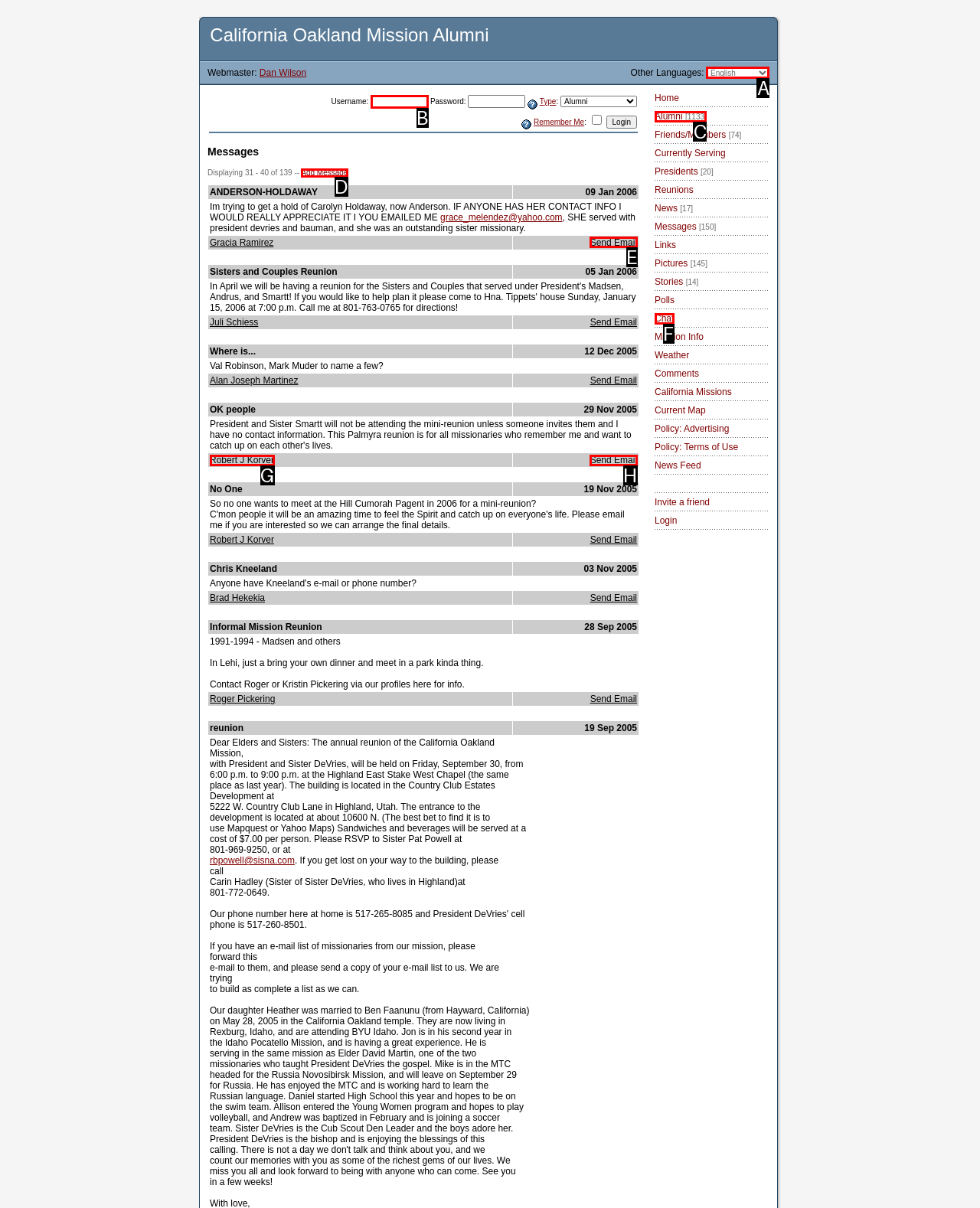Select the appropriate bounding box to fulfill the task: Send an email to Gracia Ramirez Respond with the corresponding letter from the choices provided.

E